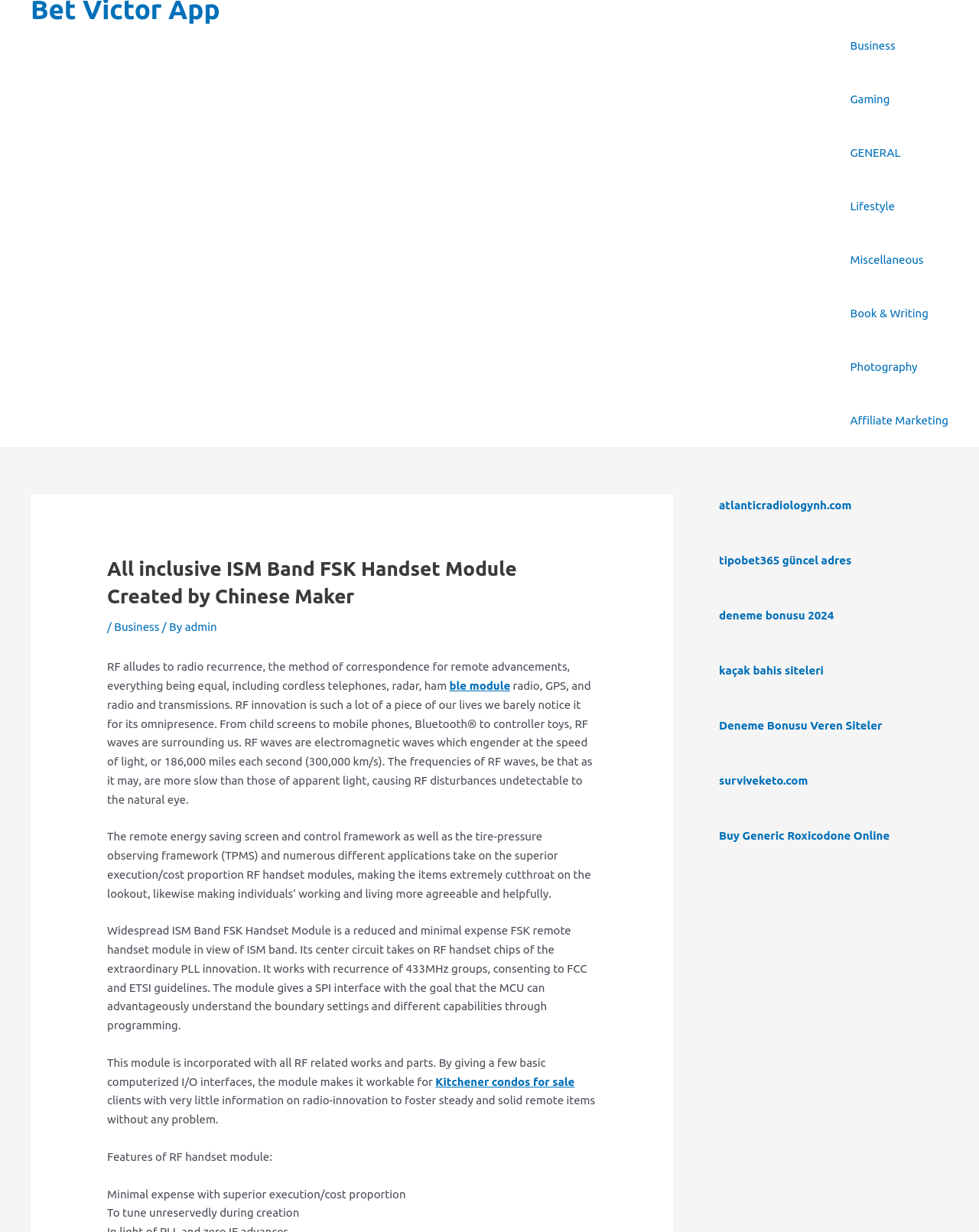Please identify the bounding box coordinates of the region to click in order to complete the given instruction: "Click on Kitchener condos for sale". The coordinates should be four float numbers between 0 and 1, i.e., [left, top, right, bottom].

[0.445, 0.873, 0.587, 0.883]